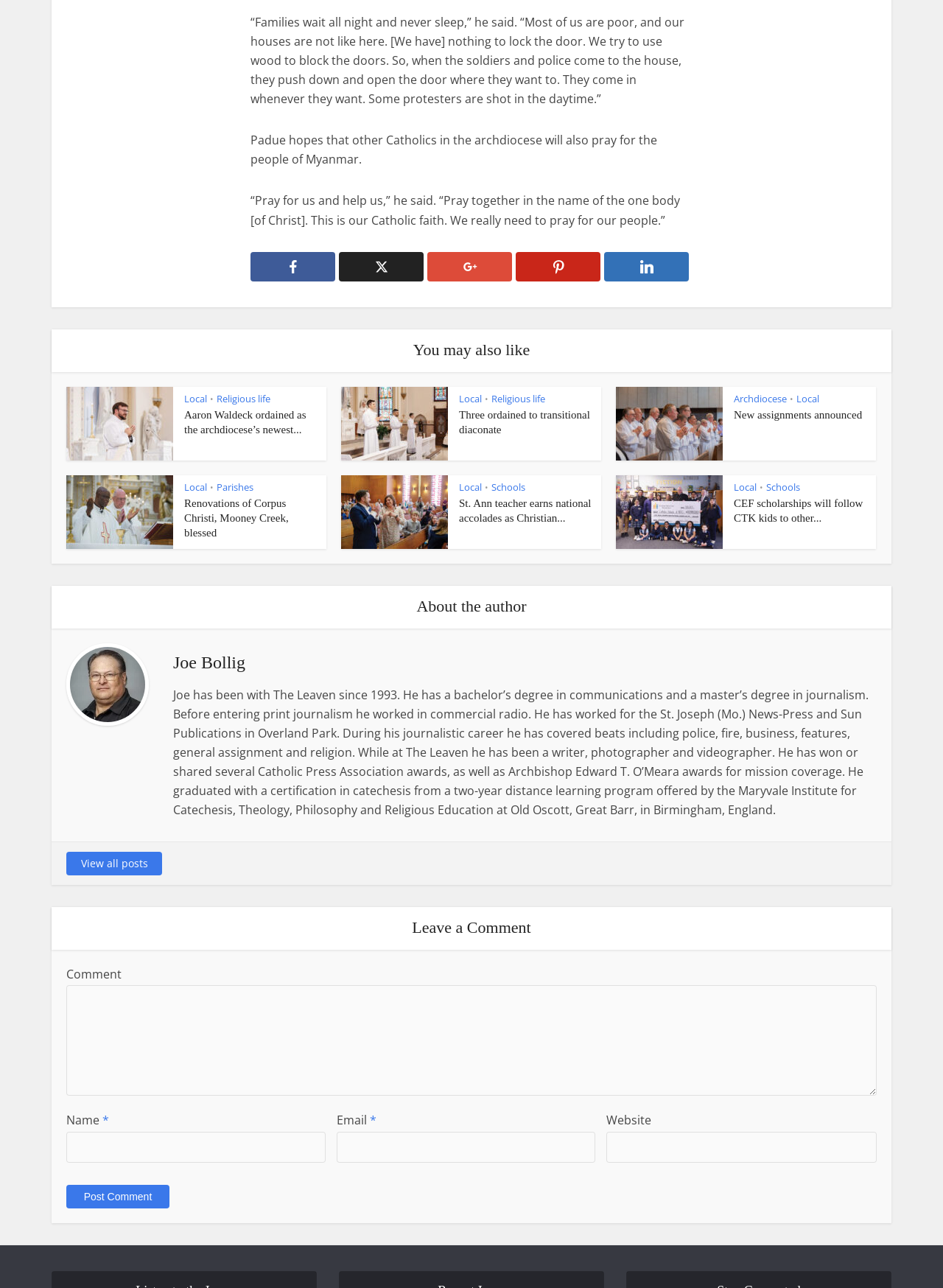Locate the bounding box coordinates of the item that should be clicked to fulfill the instruction: "Read the article 'Aaron Waldeck ordained as the archdiocese’s newest…'".

[0.195, 0.317, 0.325, 0.338]